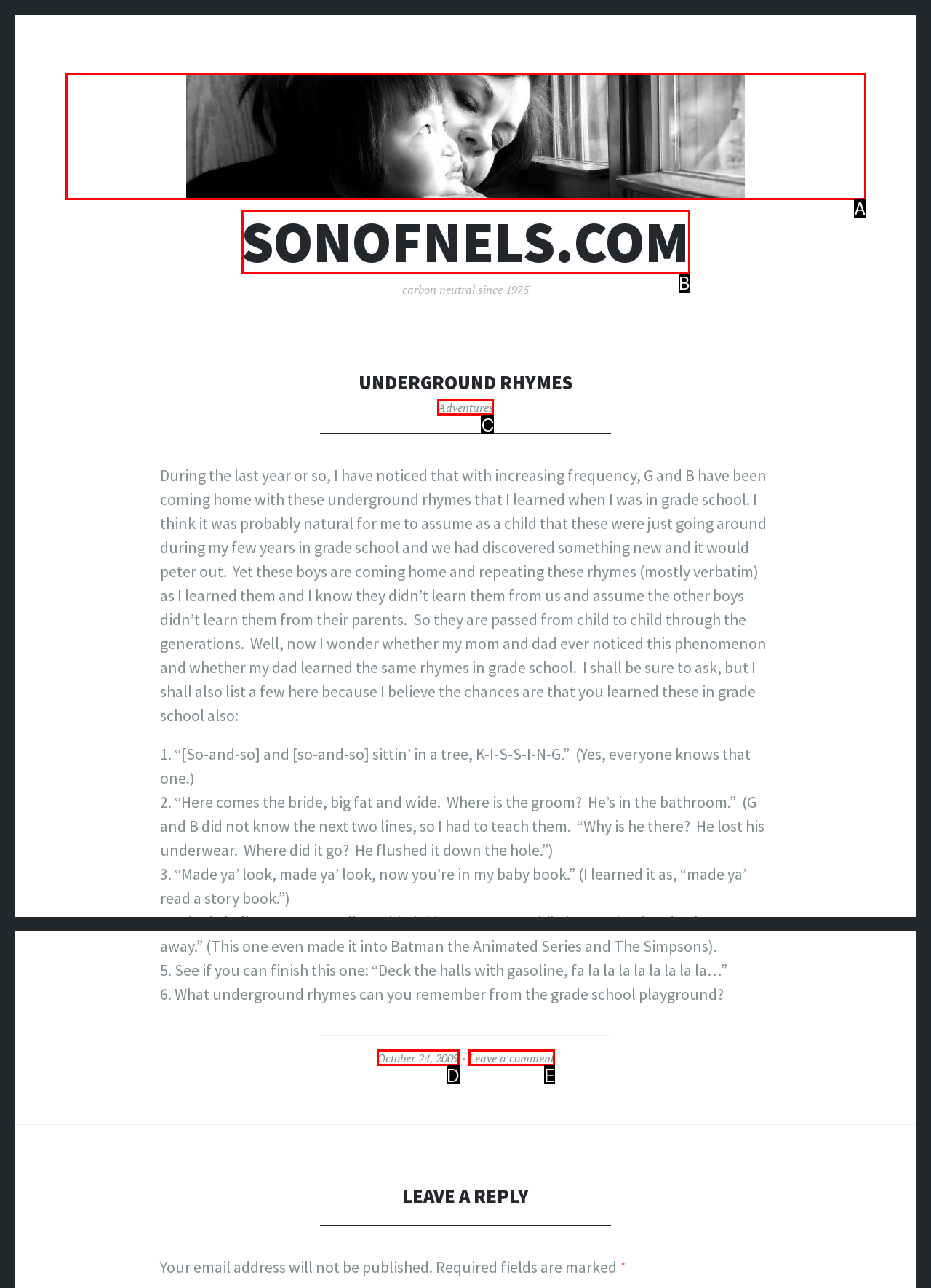Tell me the letter of the option that corresponds to the description: Leave a comment
Answer using the letter from the given choices directly.

E